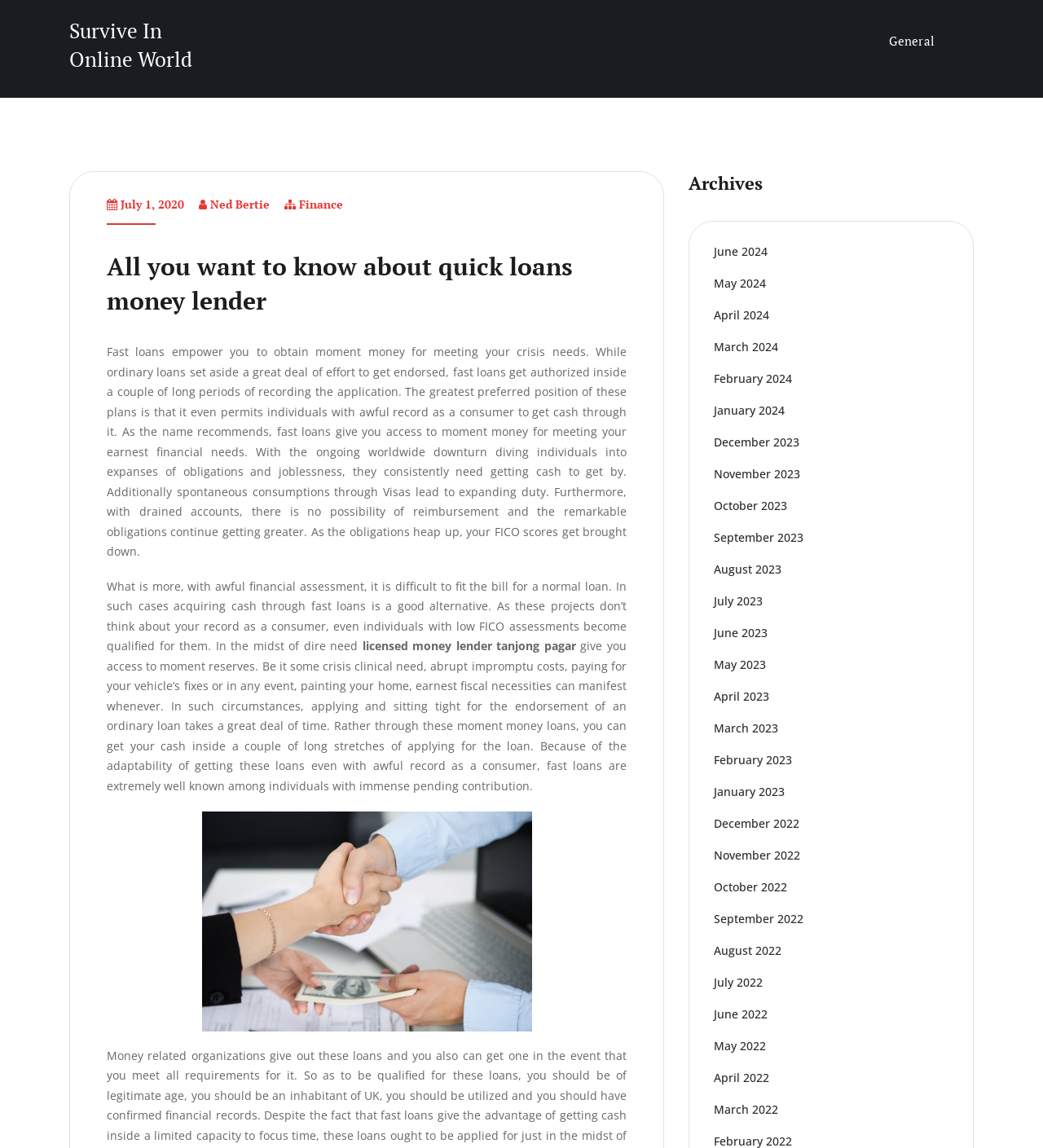Please indicate the bounding box coordinates for the clickable area to complete the following task: "Browse the 'General' section". The coordinates should be specified as four float numbers between 0 and 1, i.e., [left, top, right, bottom].

[0.839, 0.011, 0.91, 0.061]